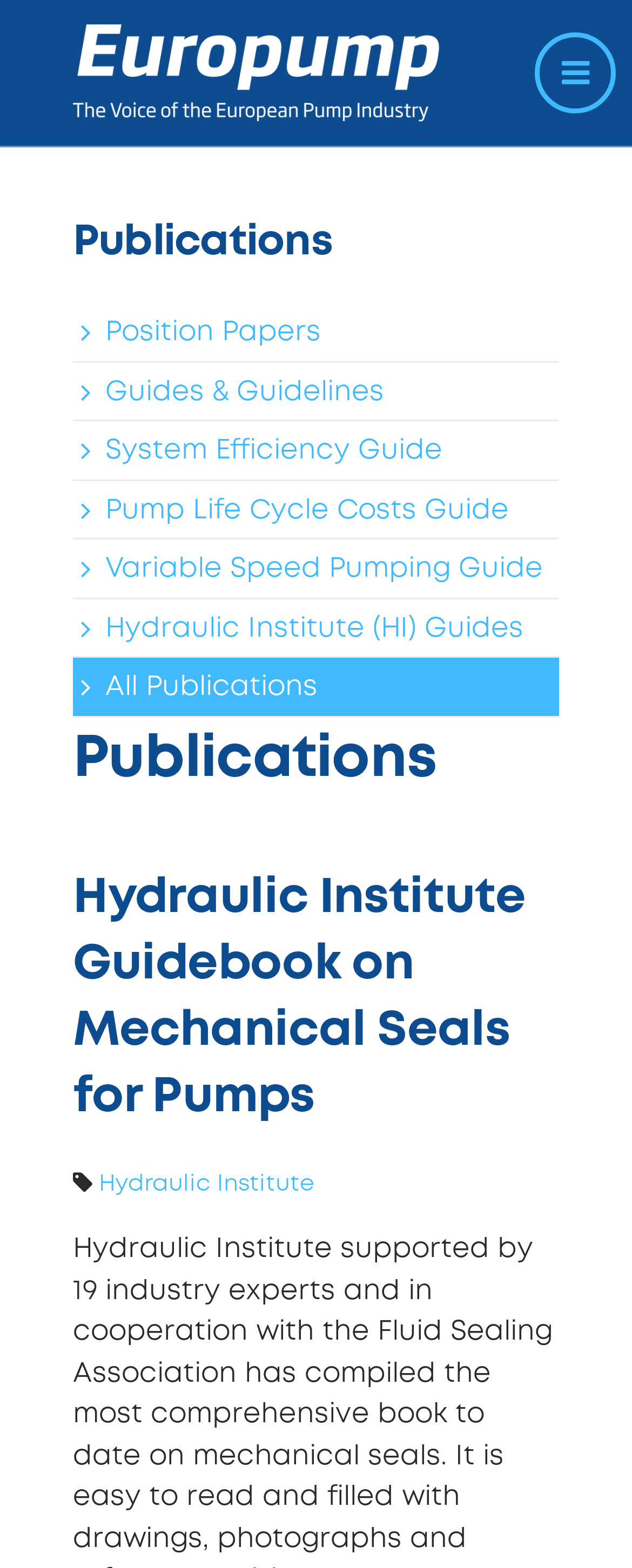Extract the bounding box coordinates for the HTML element that matches this description: "System Efficiency Guide". The coordinates should be four float numbers between 0 and 1, i.e., [left, top, right, bottom].

[0.115, 0.269, 0.885, 0.305]